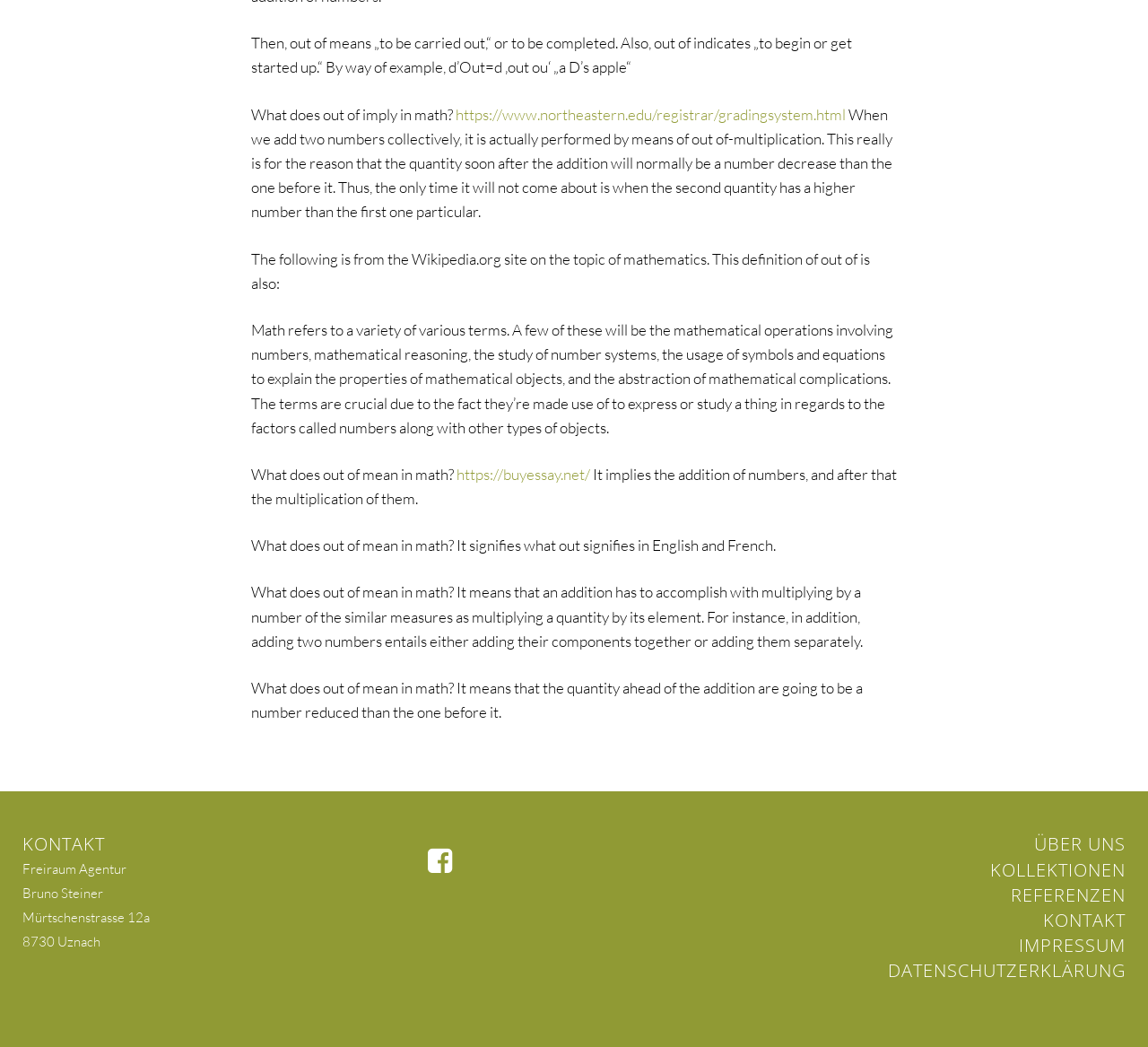What is the name of the agency mentioned at the bottom of the webpage?
Look at the image and answer with only one word or phrase.

Freiraum Agentur